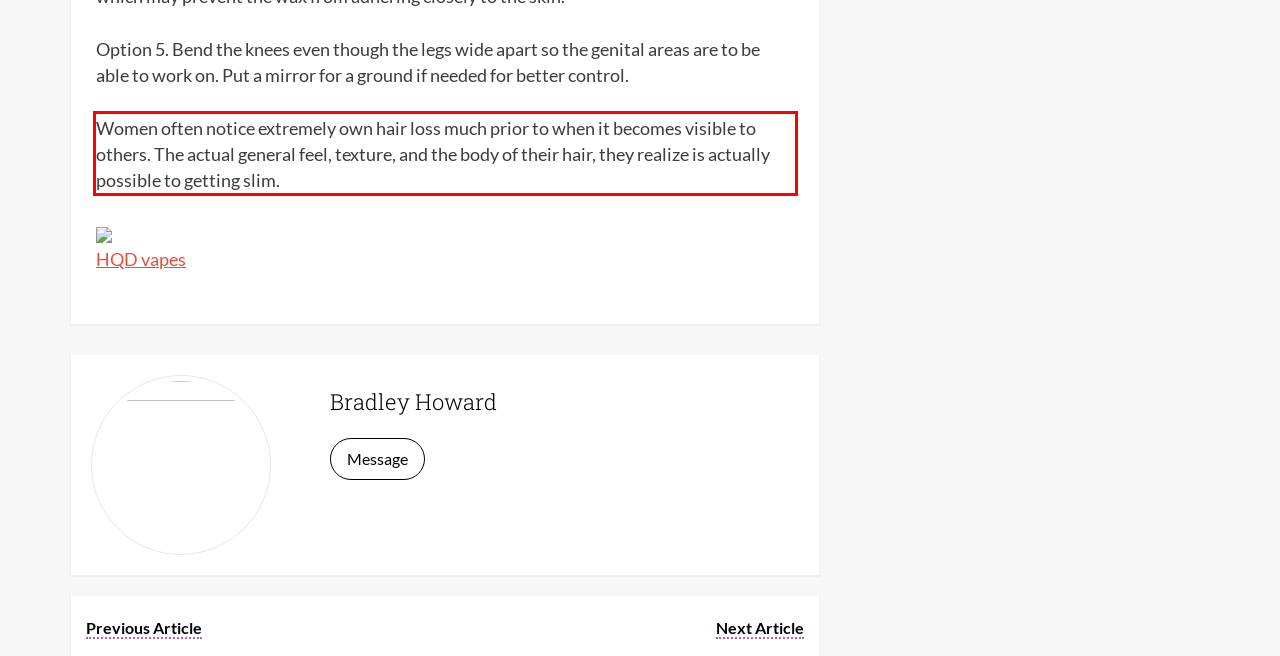Please perform OCR on the UI element surrounded by the red bounding box in the given webpage screenshot and extract its text content.

Women often notice extremely own hair loss much prior to when it becomes visible to others. The actual general feel, texture, and the body of their hair, they realize is actually possible to getting slim.